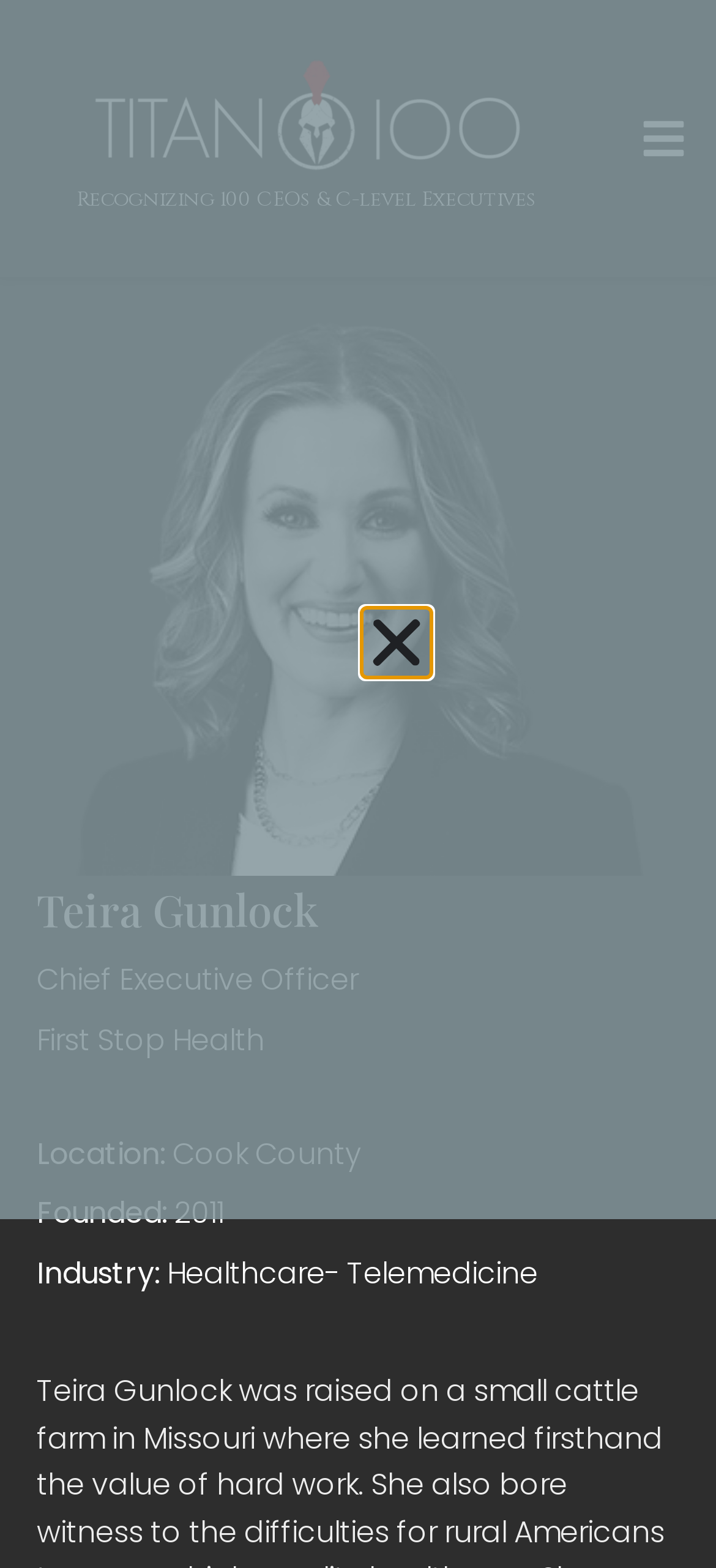What is the location of First Stop Health?
Please provide a single word or phrase as your answer based on the screenshot.

Cook County